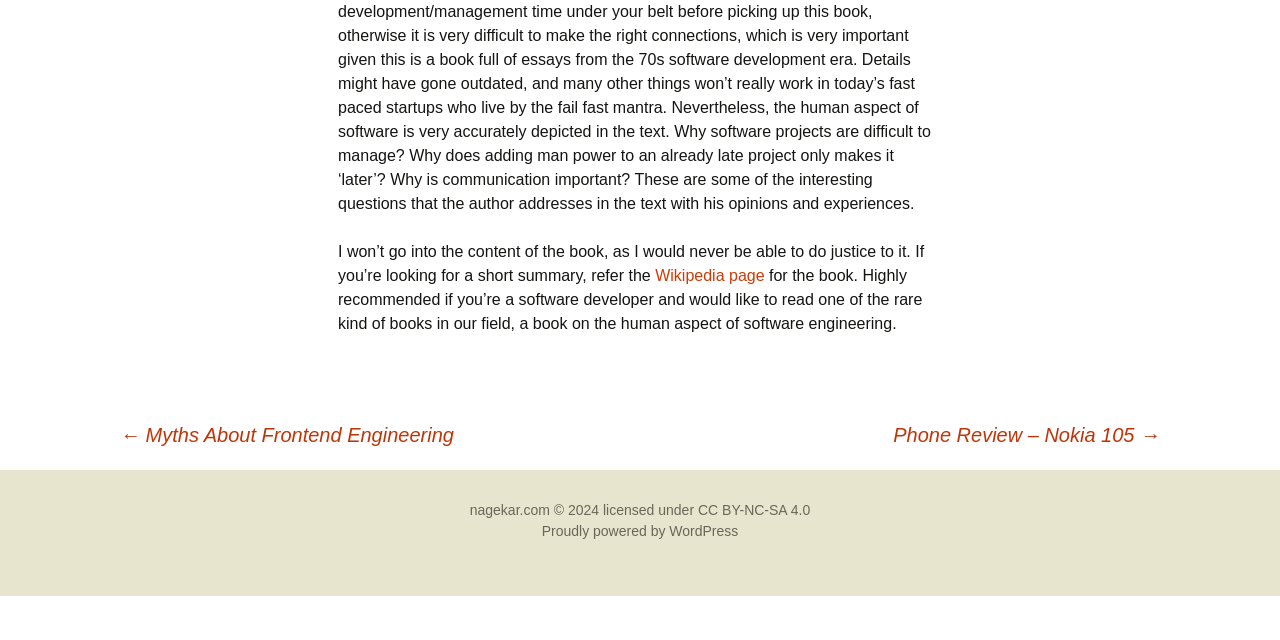Provide the bounding box coordinates of the UI element this sentence describes: "Proudly powered by WordPress".

[0.423, 0.817, 0.577, 0.842]